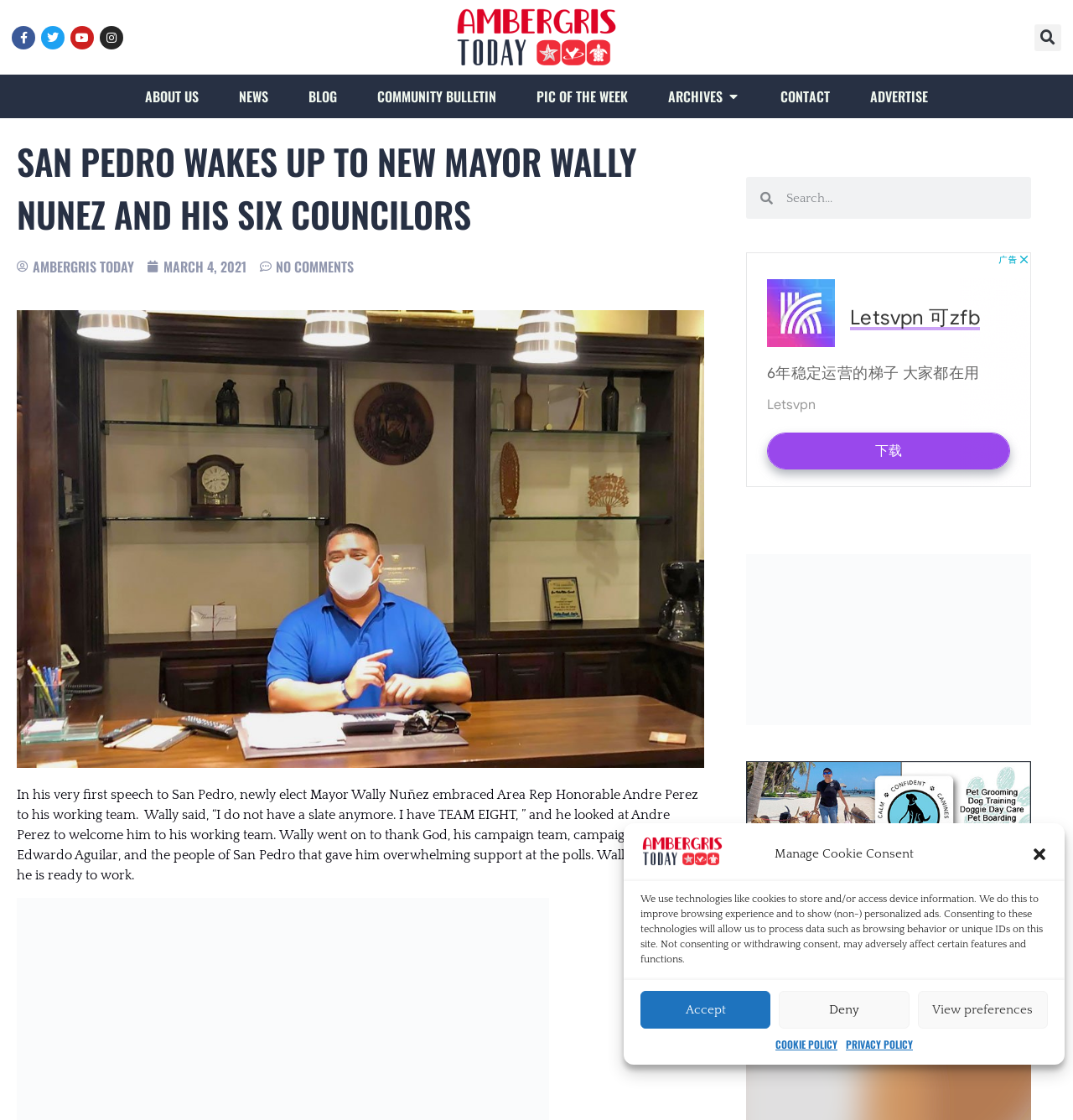Determine the bounding box coordinates for the region that must be clicked to execute the following instruction: "Click the 'back to the future.' link".

None